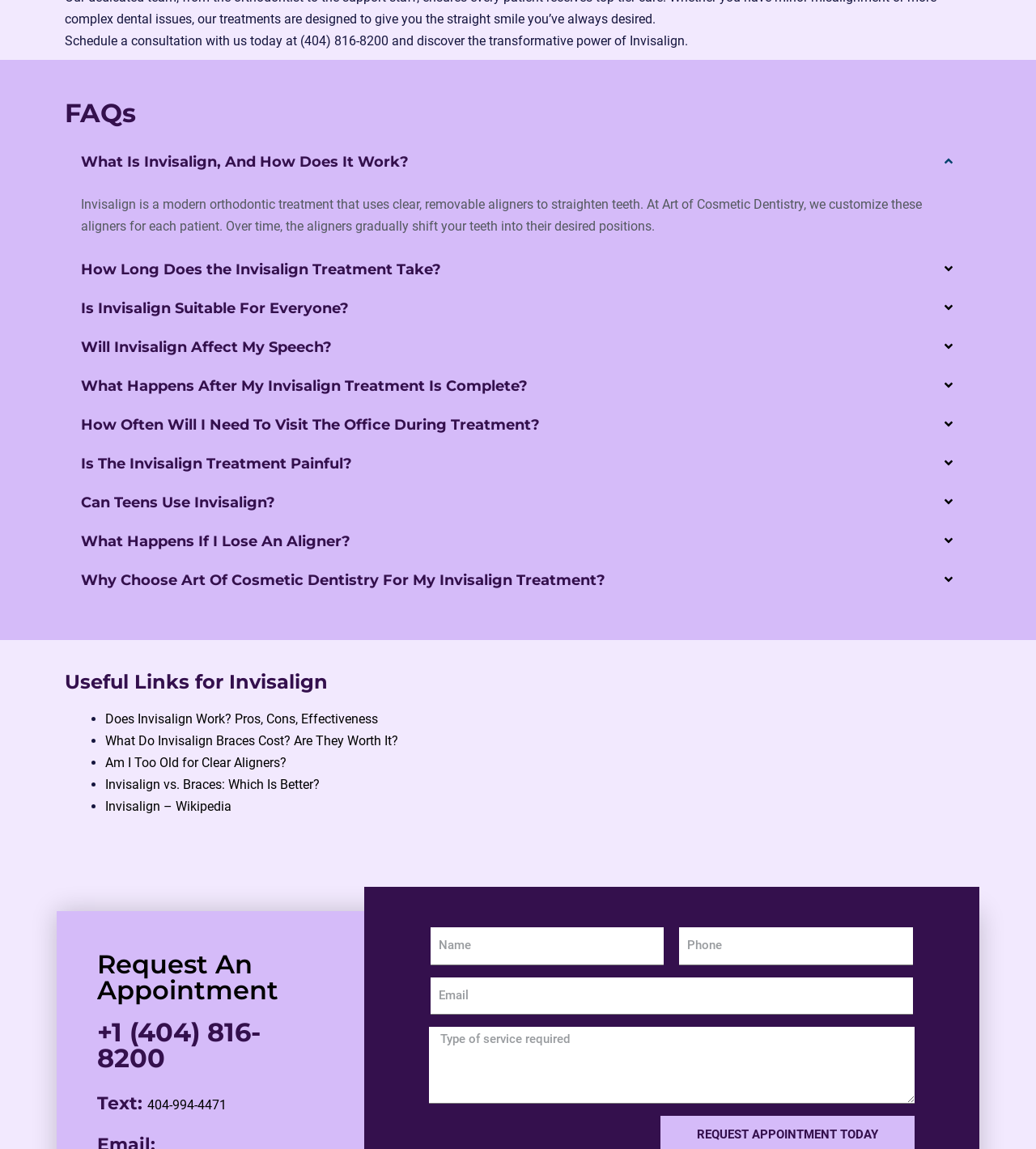Locate the UI element that matches the description Become a Cybersecurity Analyst in the webpage screenshot. Return the bounding box coordinates in the format (top-left x, top-left y, bottom-right x, bottom-right y), with values ranging from 0 to 1.

None